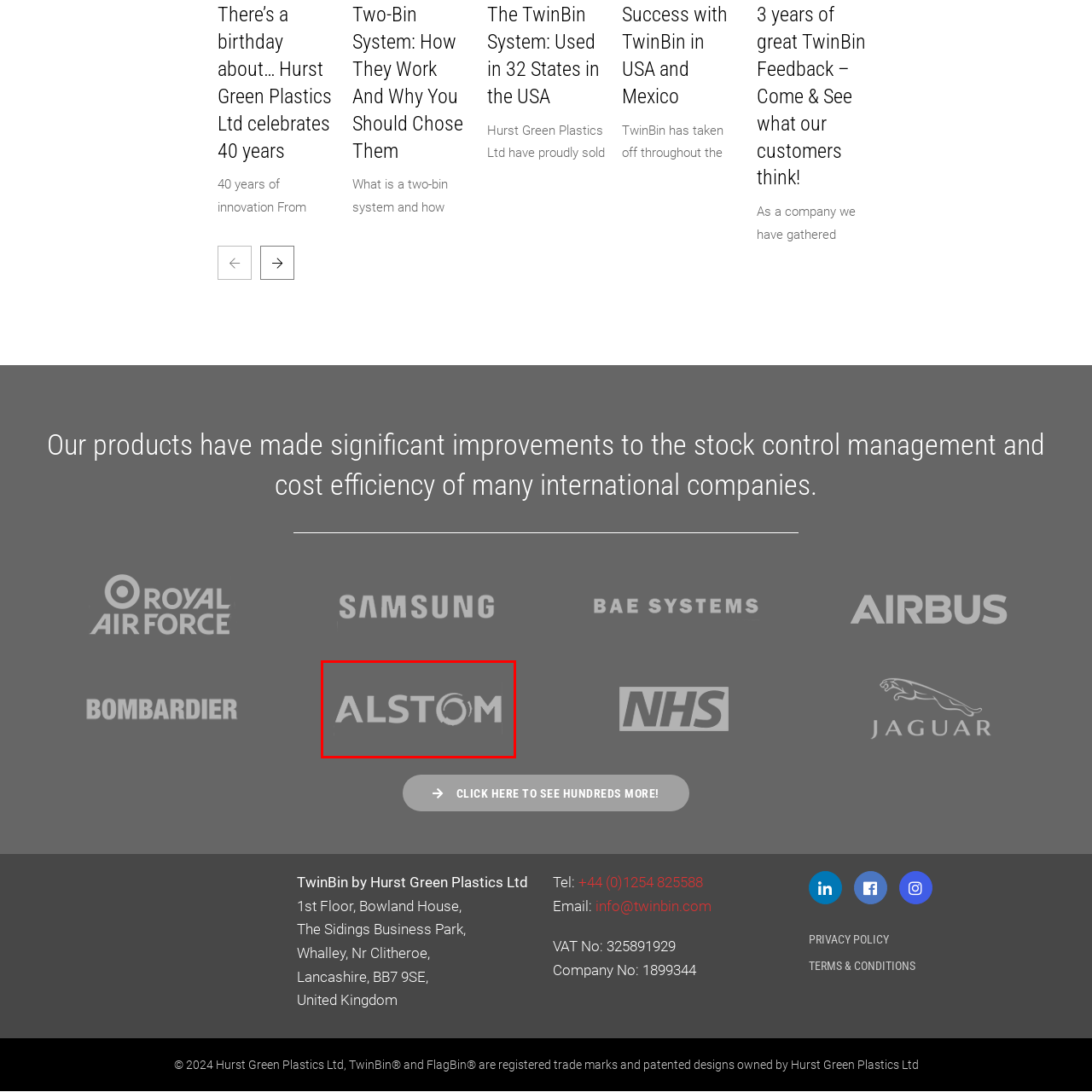Please scrutinize the image marked by the red boundary and answer the question that follows with a detailed explanation, using the image as evidence: 
What is Alstom's commitment to?

The caption states that Alstom is known for its commitment to innovation, sustainability, and efficient public transportation systems, highlighting the company's focus on these areas.